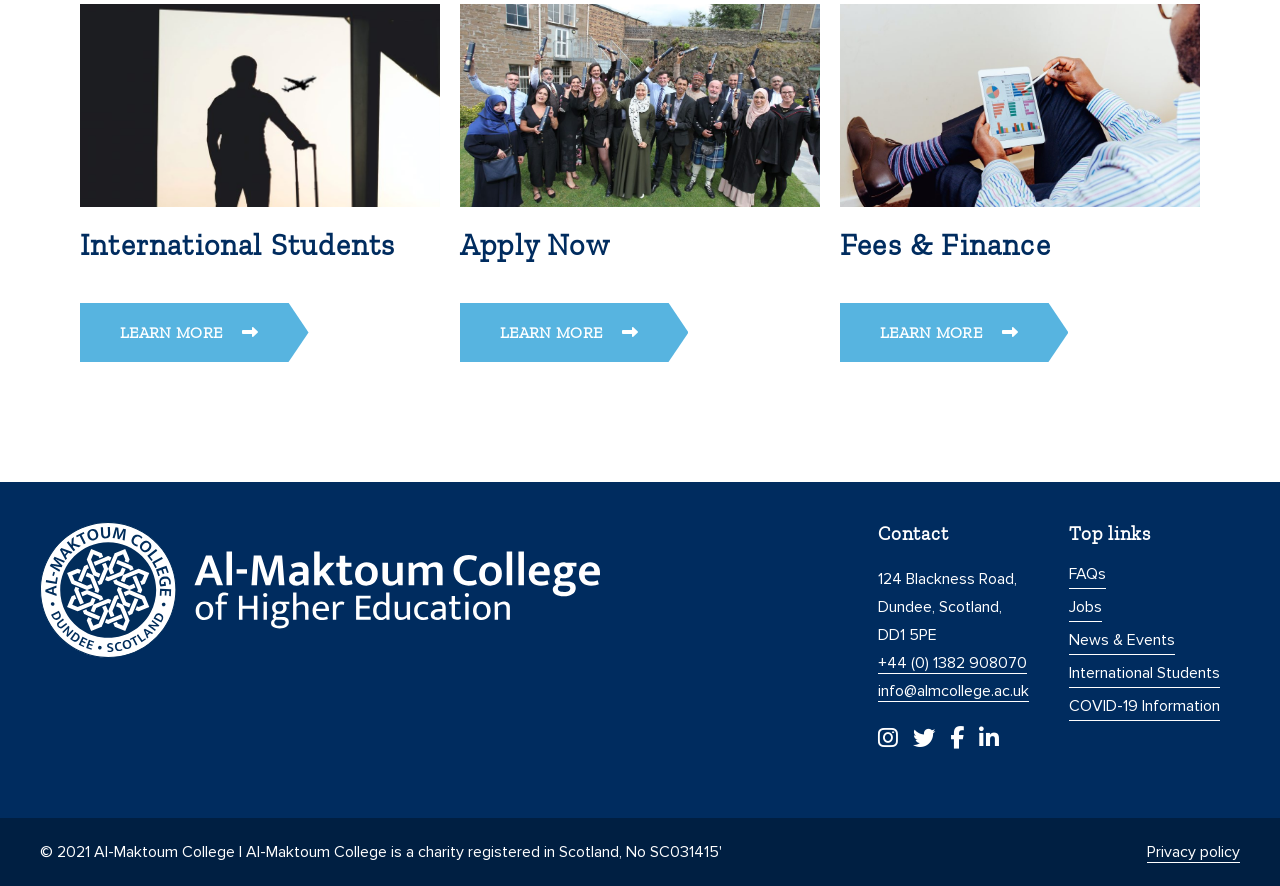Identify the bounding box coordinates of the region I need to click to complete this instruction: "View Fees & Finance".

[0.656, 0.256, 0.821, 0.297]